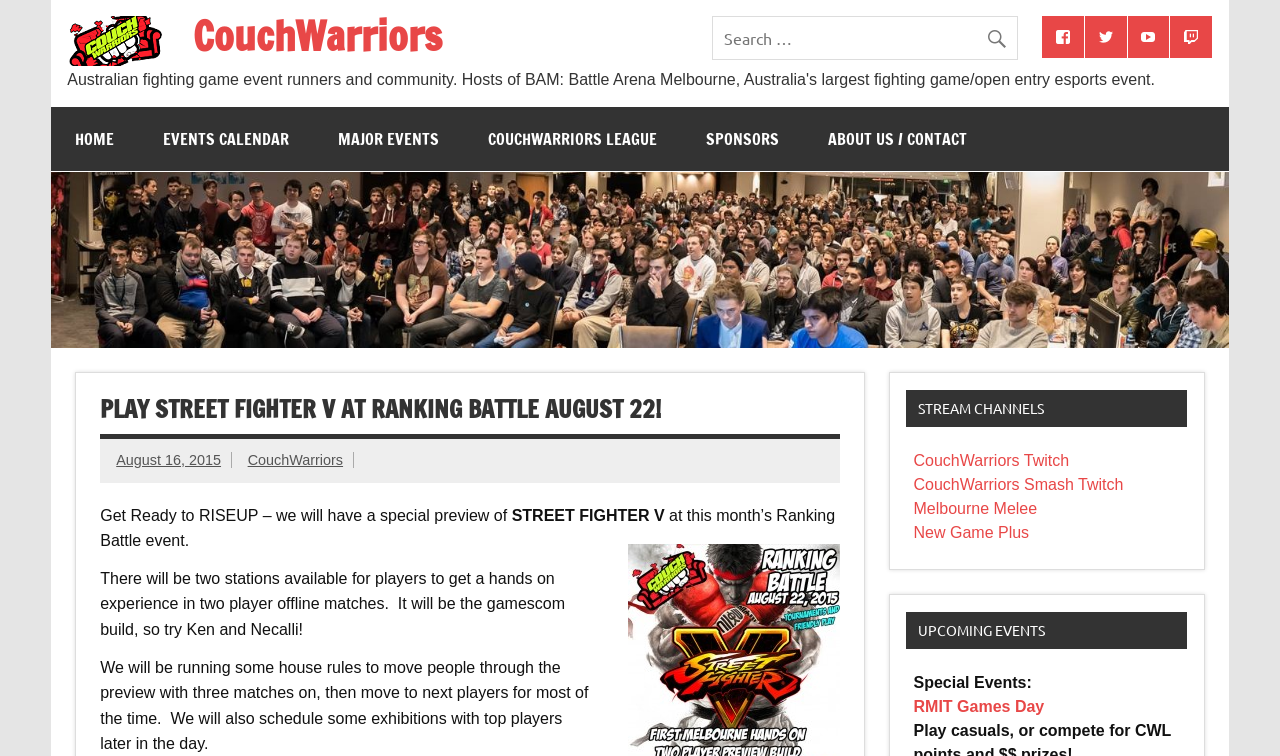Locate the bounding box coordinates of the segment that needs to be clicked to meet this instruction: "Learn more about the RMIT Games Day event".

[0.714, 0.923, 0.816, 0.945]